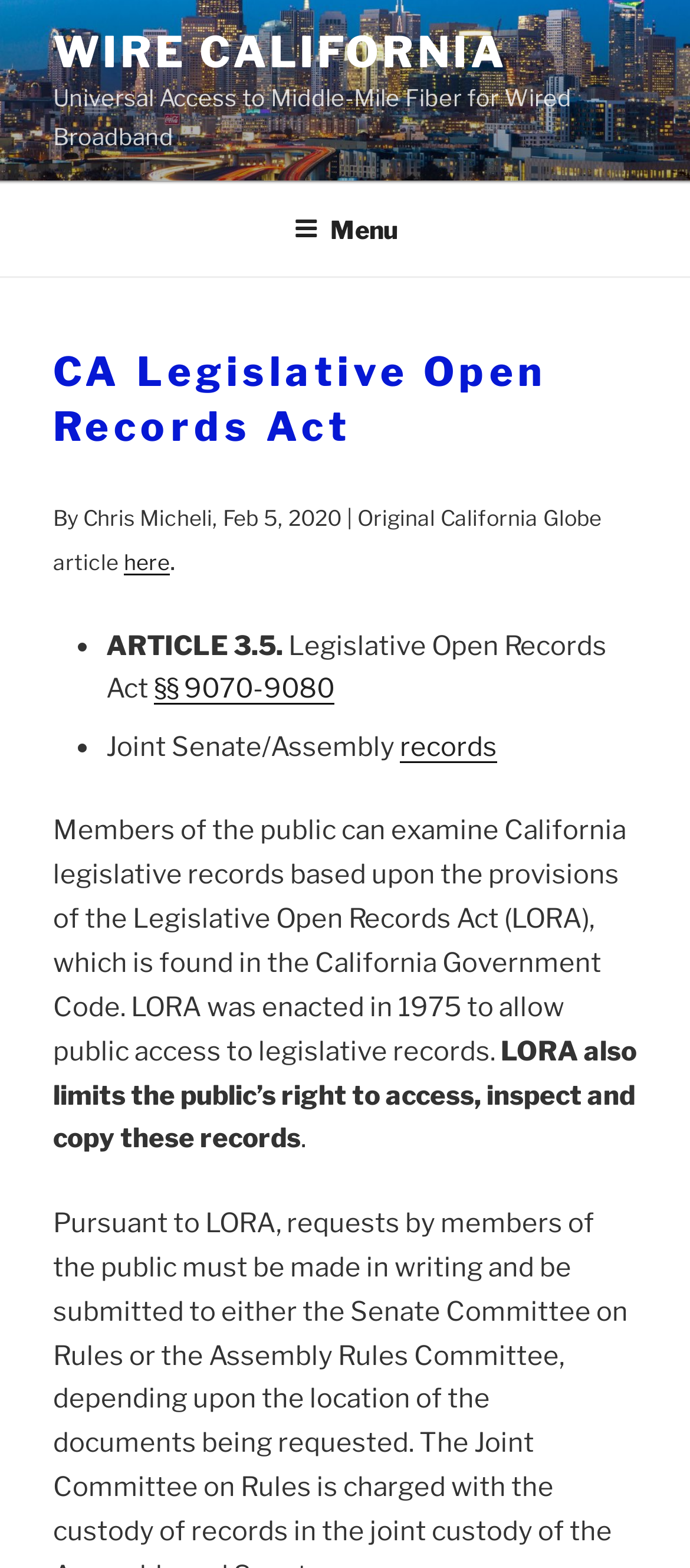What is the purpose of the Legislative Open Records Act?
Based on the screenshot, provide your answer in one word or phrase.

To allow public access to legislative records